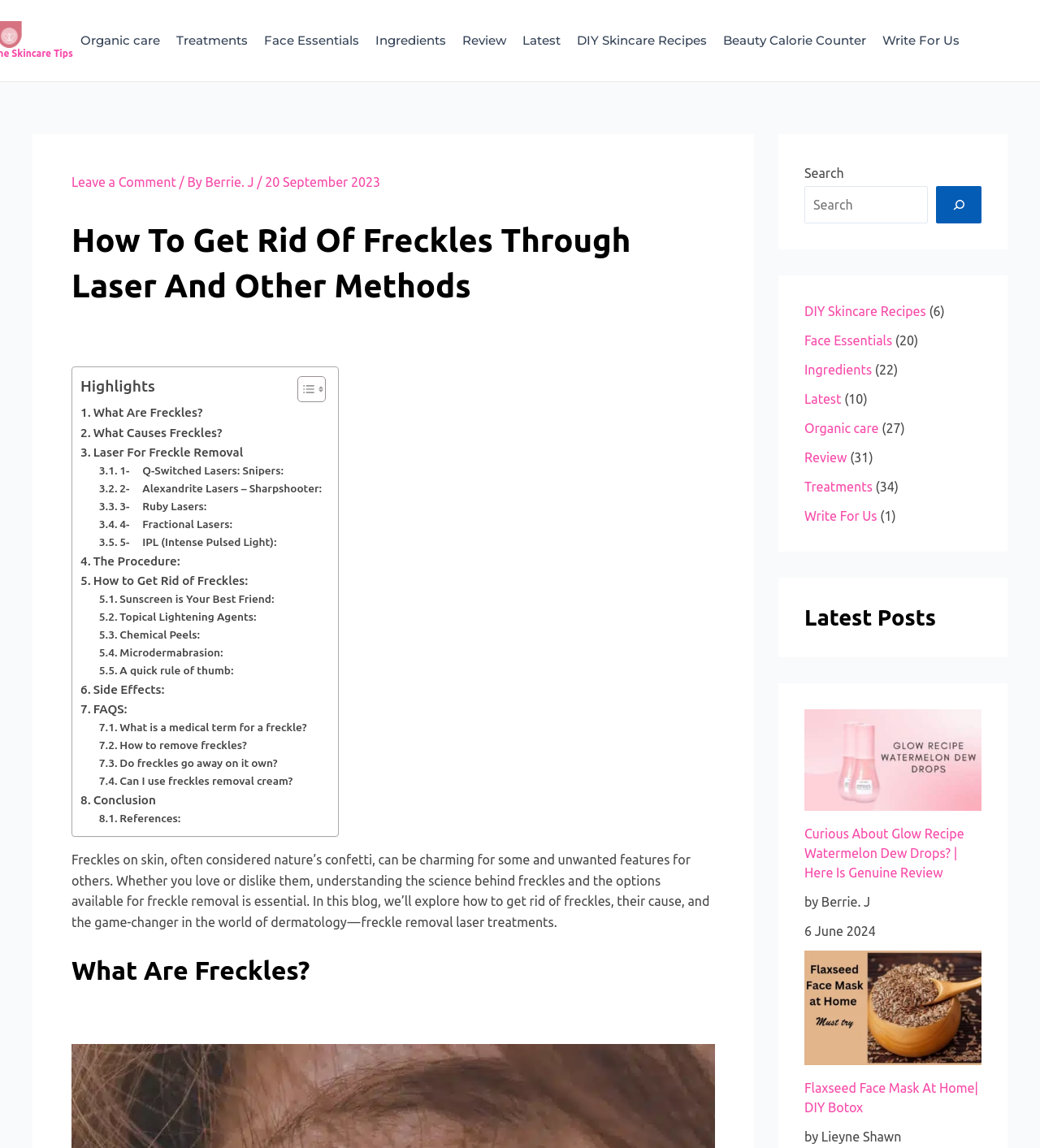Locate the bounding box coordinates of the clickable region to complete the following instruction: "Toggle the table of content."

[0.274, 0.327, 0.309, 0.351]